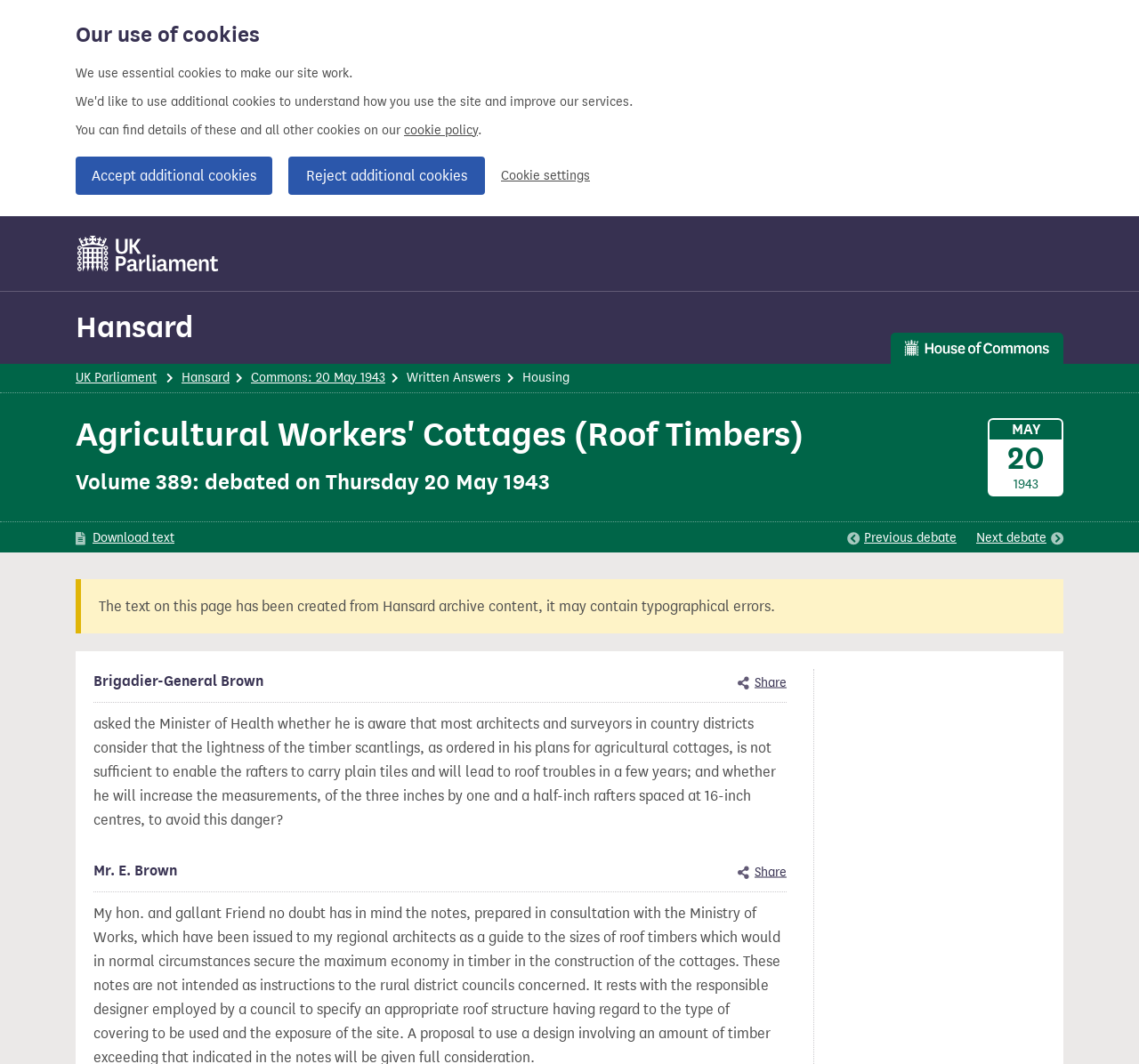Determine the coordinates of the bounding box that should be clicked to complete the instruction: "Share this specific contribution". The coordinates should be represented by four float numbers between 0 and 1: [left, top, right, bottom].

[0.648, 0.632, 0.691, 0.651]